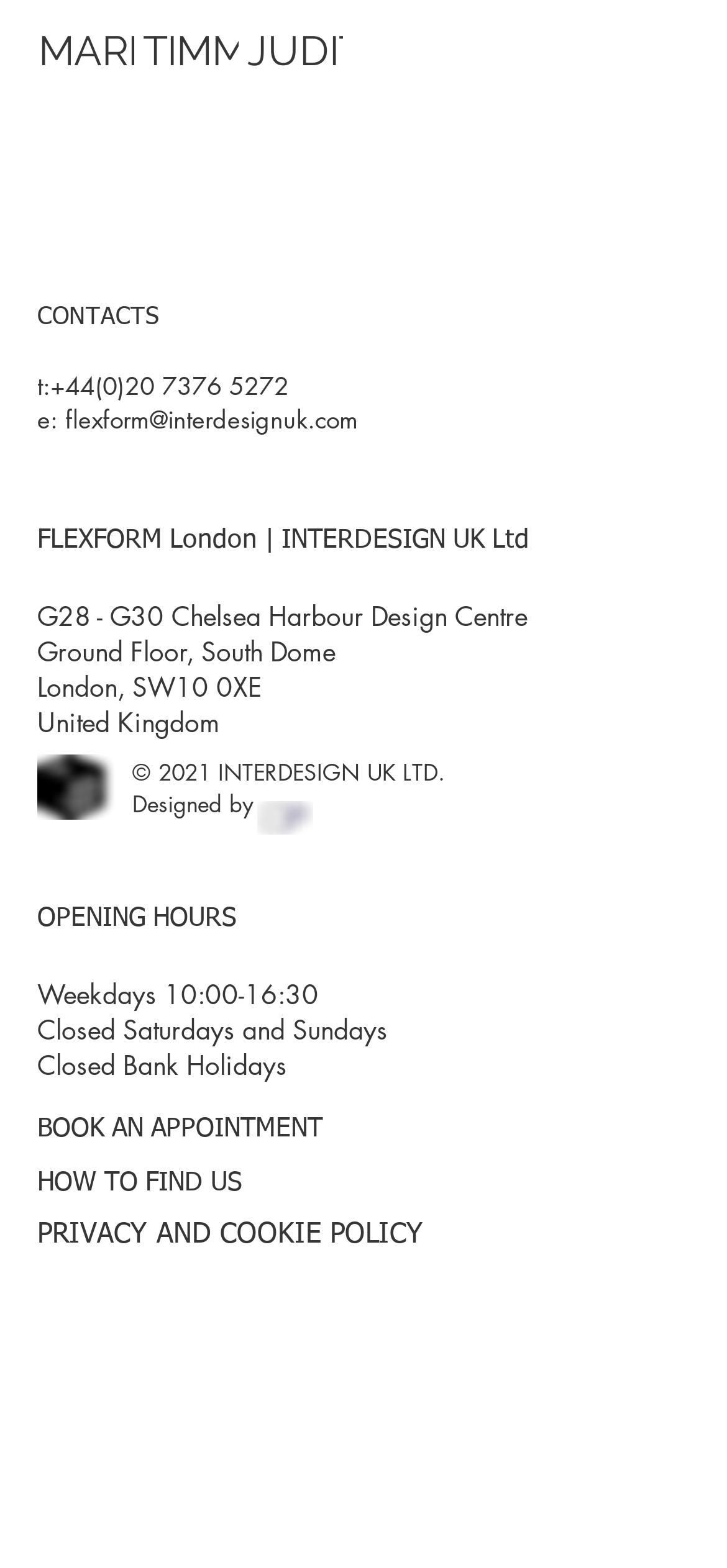Provide a single word or phrase answer to the question: 
What is the address of Flexform London?

G28 - G30 Chelsea Harbour Design Centre, Ground Floor, South Dome, London, SW10 0XE